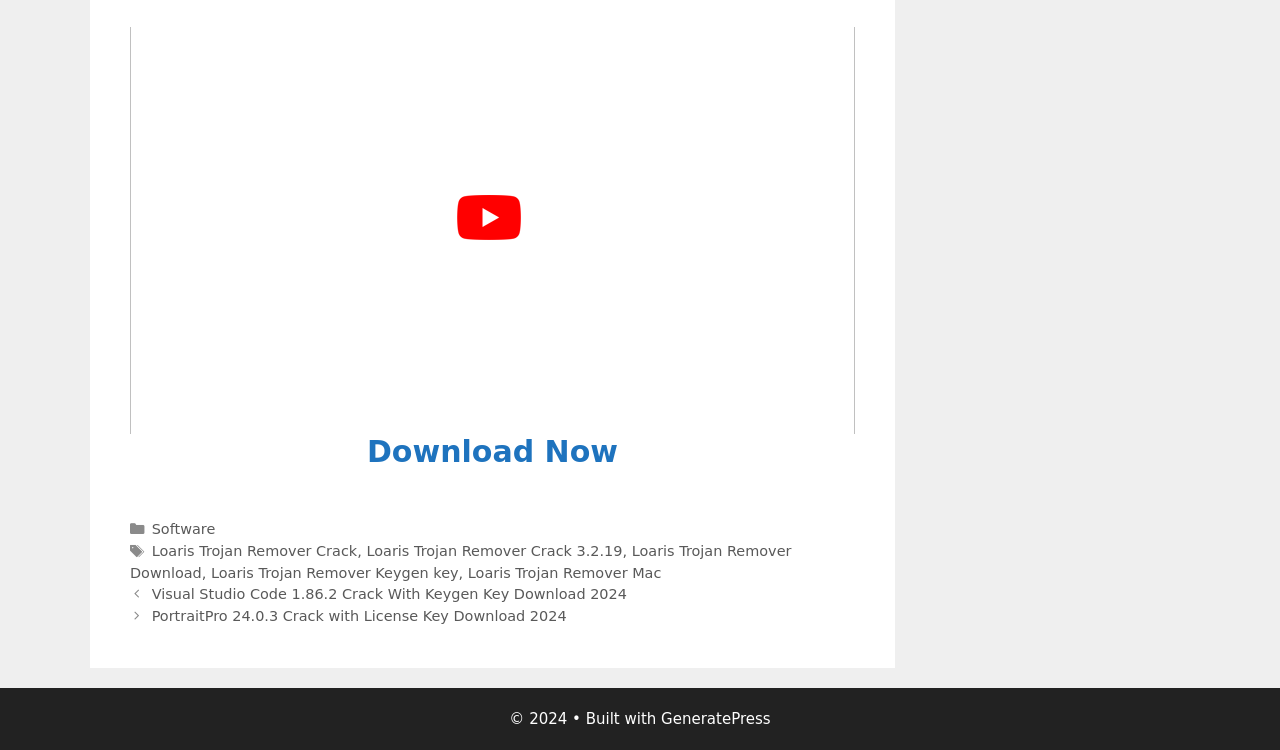Provide the bounding box for the UI element matching this description: "Loaris Trojan Remover Download".

[0.102, 0.724, 0.618, 0.774]